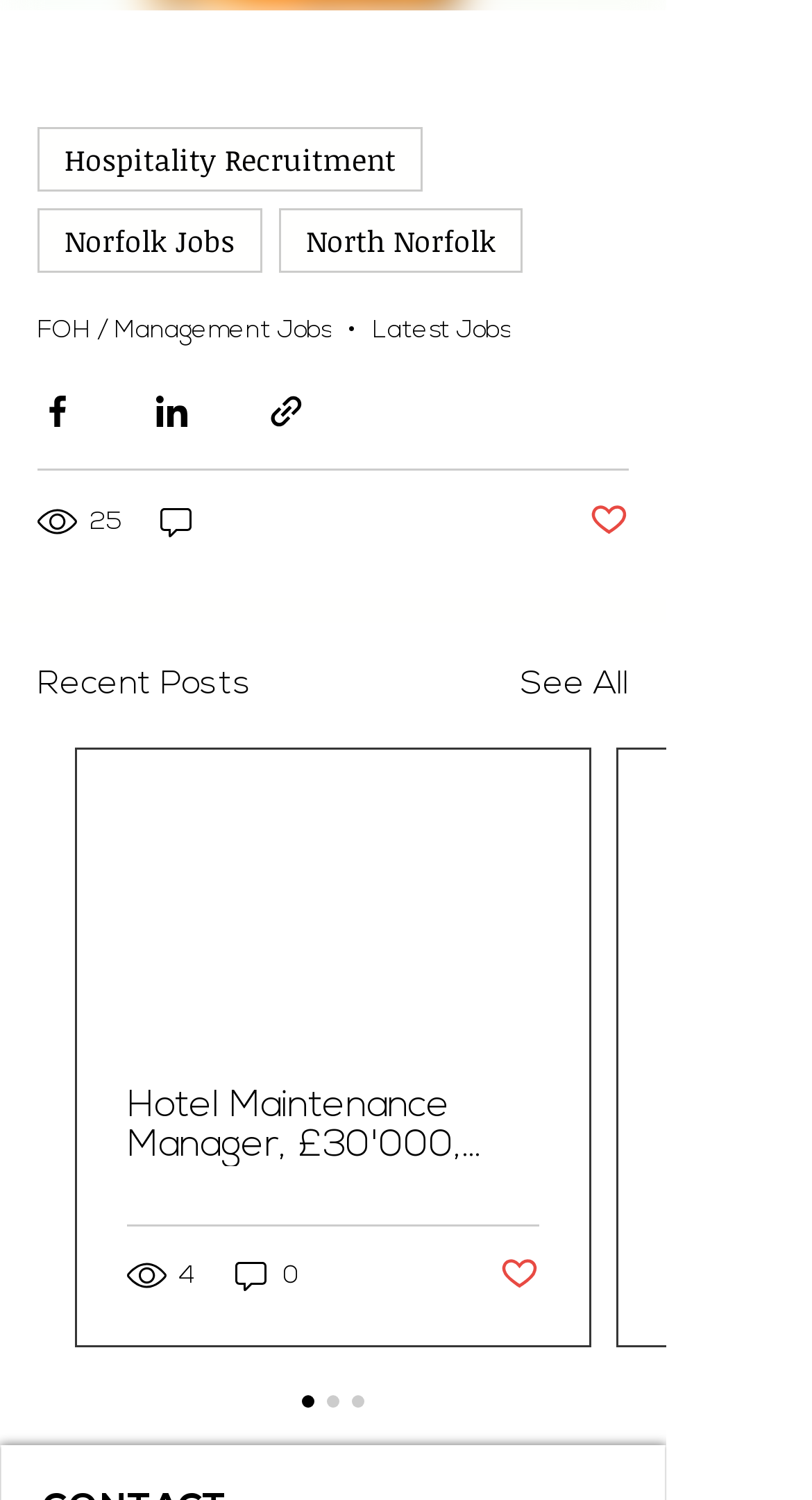Given the element description See All, predict the bounding box coordinates for the UI element in the webpage screenshot. The format should be (top-left x, top-left y, bottom-right x, bottom-right y), and the values should be between 0 and 1.

[0.641, 0.439, 0.774, 0.473]